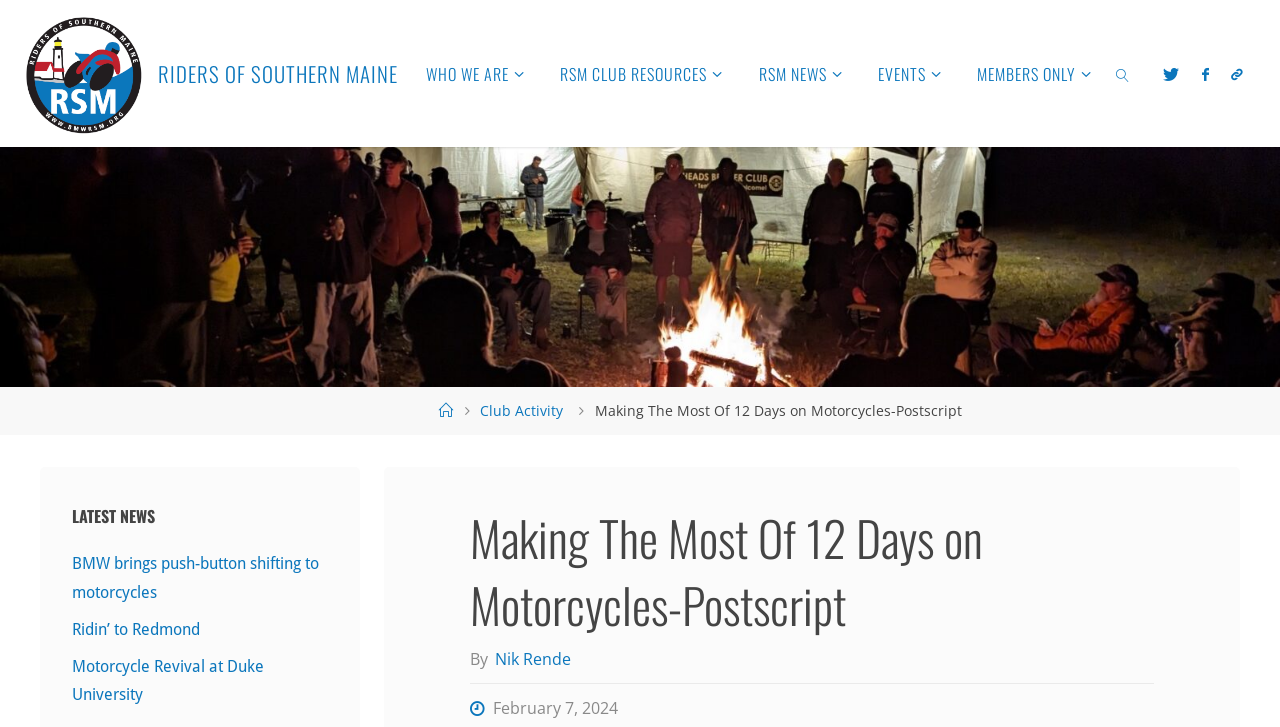Find the bounding box coordinates for the area that must be clicked to perform this action: "Go to WHO WE ARE page".

[0.313, 0.0, 0.418, 0.202]